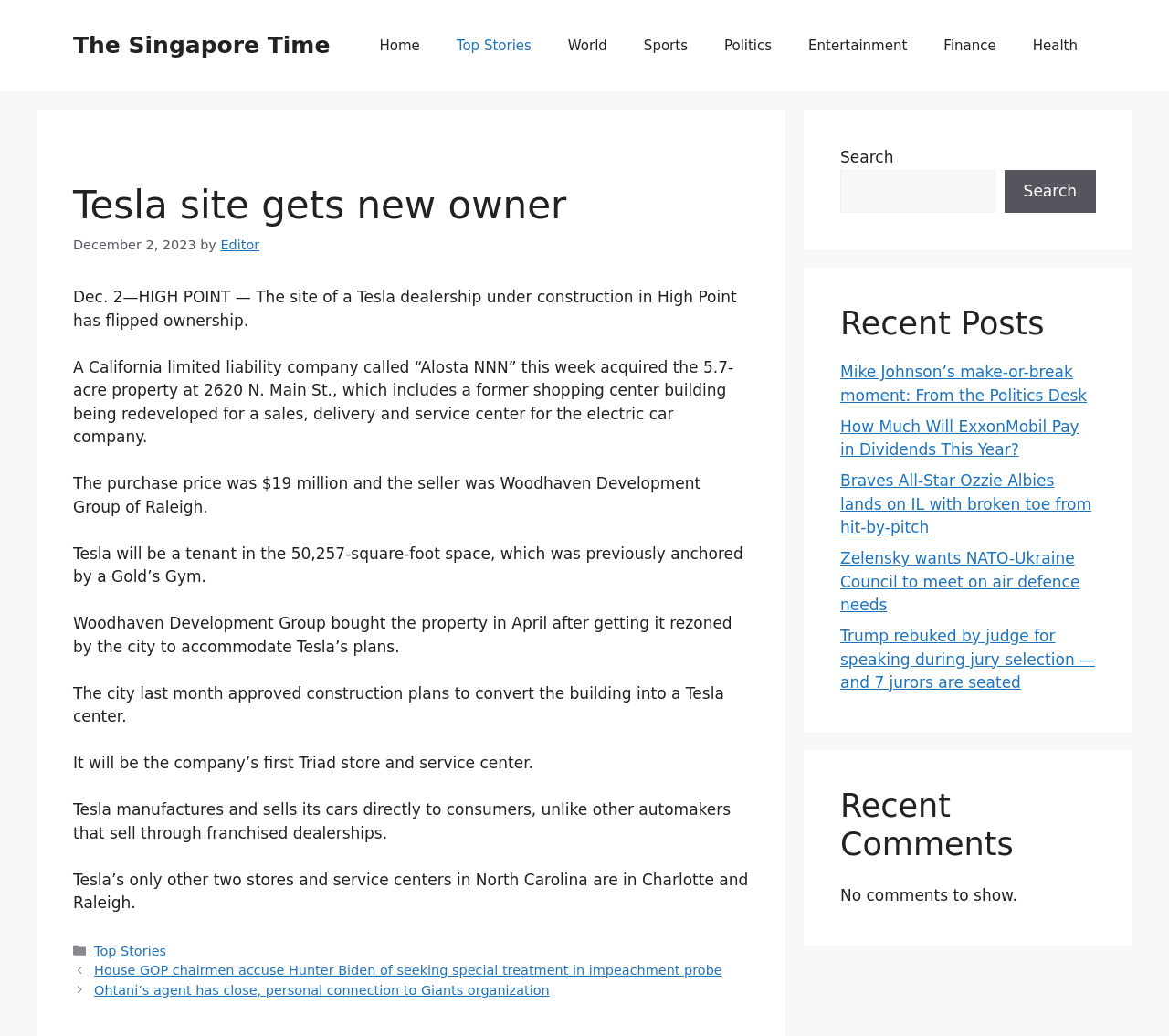Based on the image, provide a detailed response to the question:
How many acres of property was acquired by Alosta NNN?

The article states 'A California limited liability company called “Alosta NNN” this week acquired the 5.7-acre property at 2620 N. Main St.' which indicates that Alosta NNN acquired 5.7 acres of property.